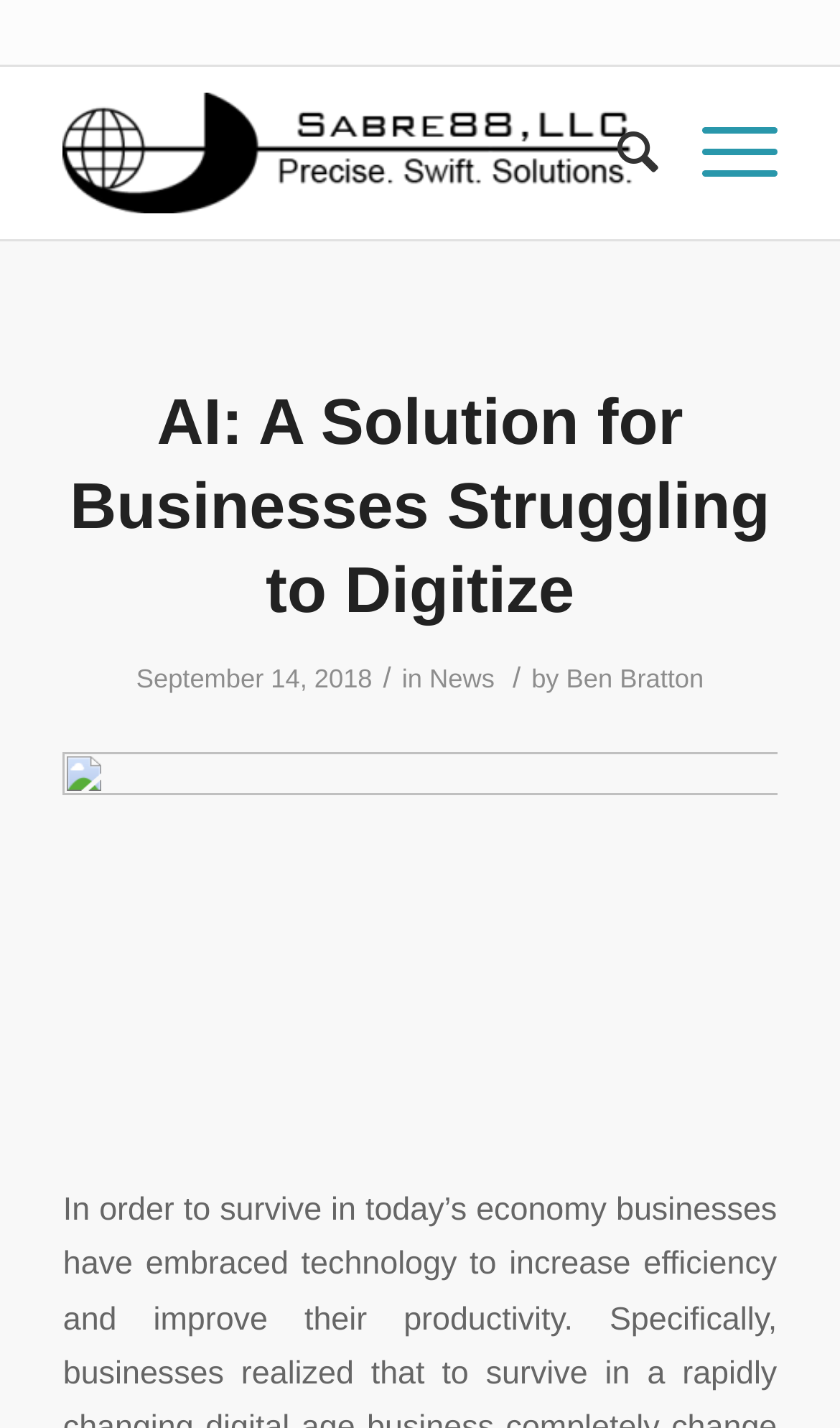Reply to the question below using a single word or brief phrase:
What is the company name in the logo?

Sabre88